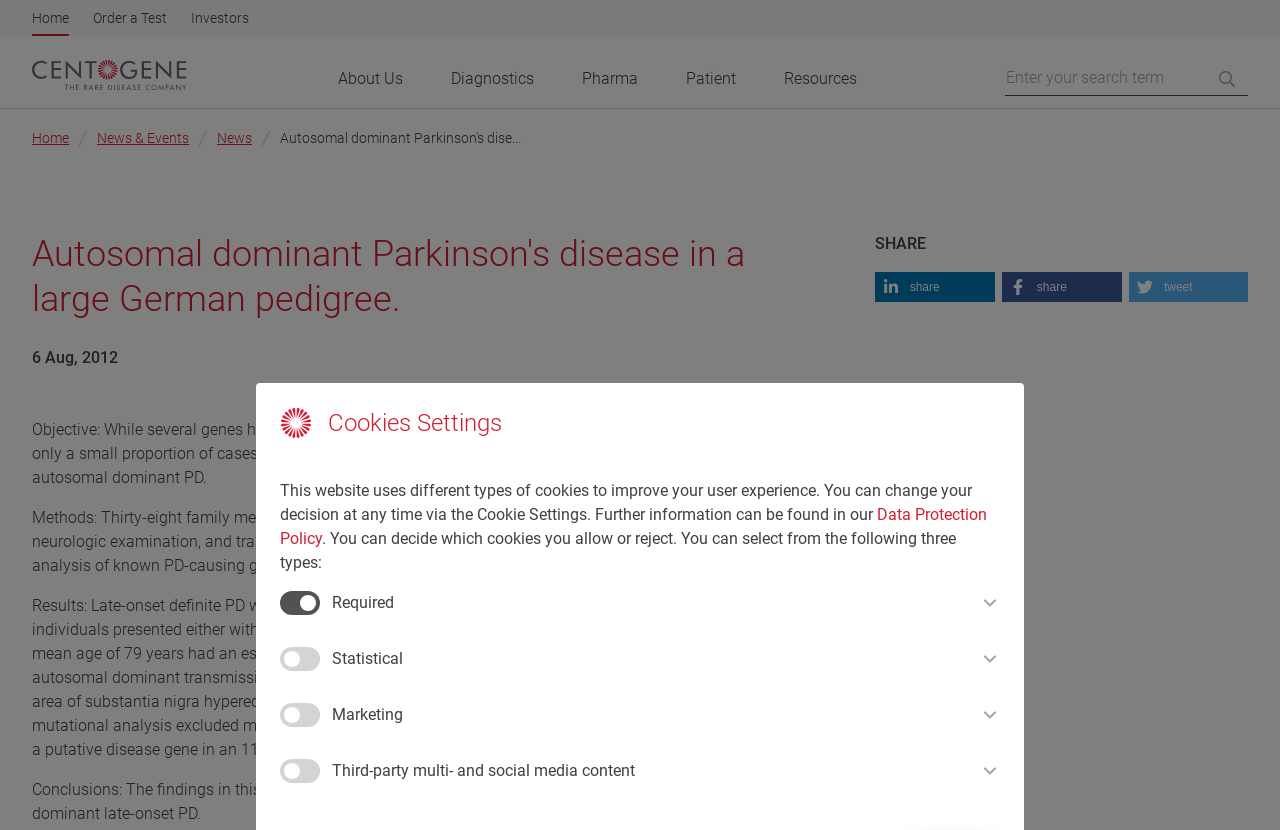Please find the bounding box coordinates of the element's region to be clicked to carry out this instruction: "Order a test".

[0.073, 0.0, 0.13, 0.043]